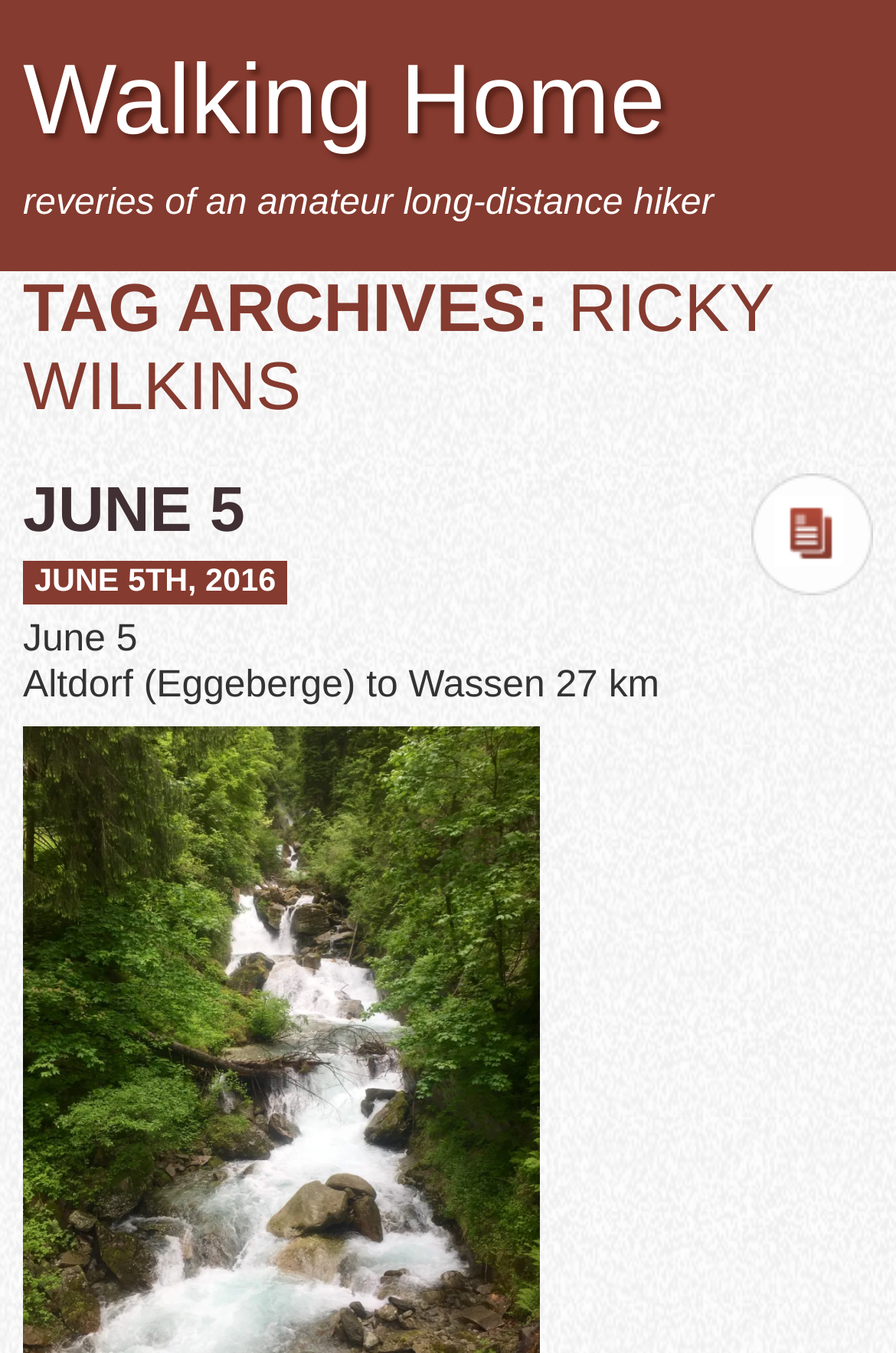What is the title of the first article?
Answer the question with just one word or phrase using the image.

Walking Home